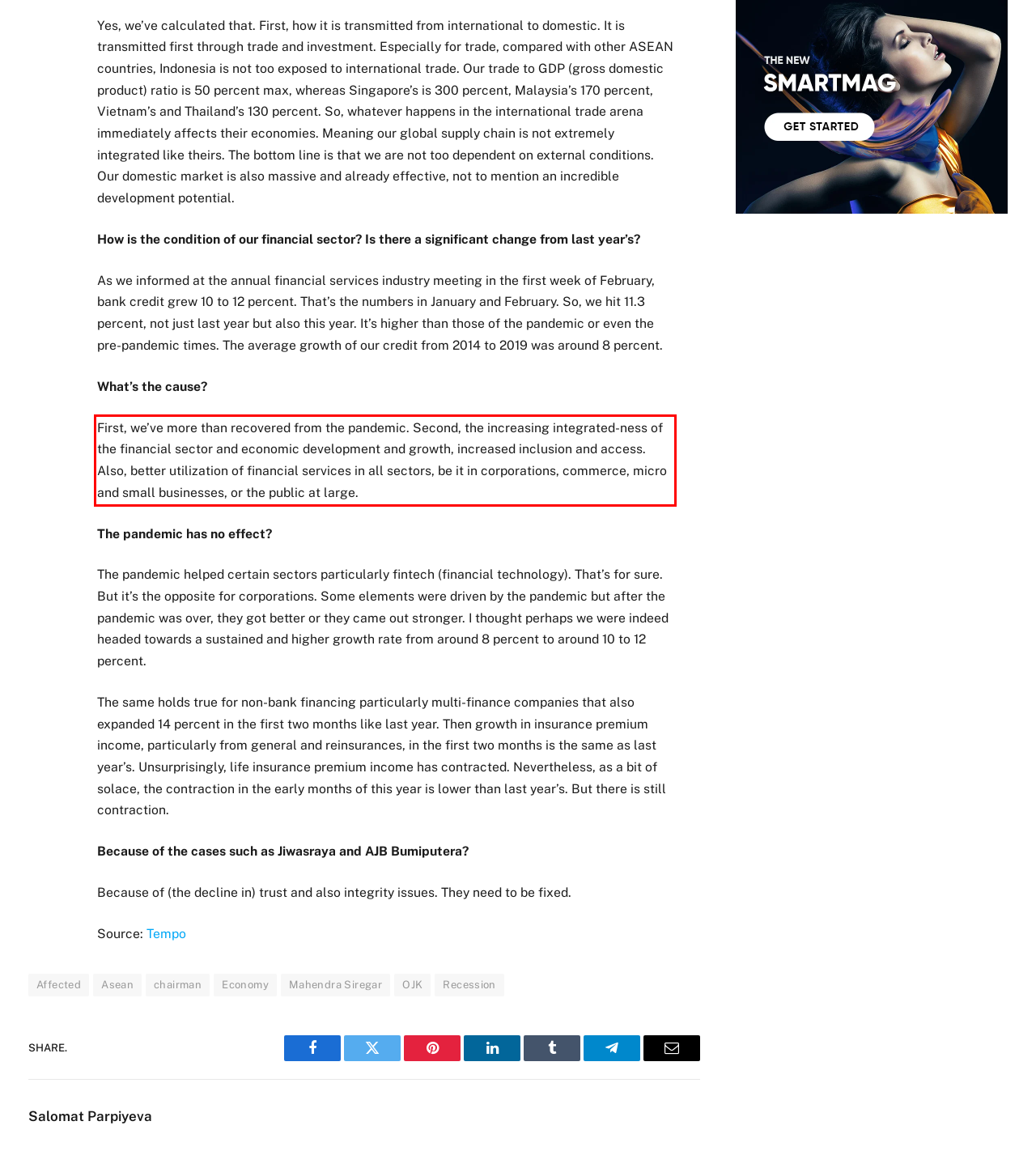Given a webpage screenshot, locate the red bounding box and extract the text content found inside it.

First, we’ve more than recovered from the pandemic. Second, the increasing integrated-ness of the financial sector and economic development and growth, increased inclusion and access. Also, better utilization of financial services in all sectors, be it in corporations, commerce, micro and small businesses, or the public at large.